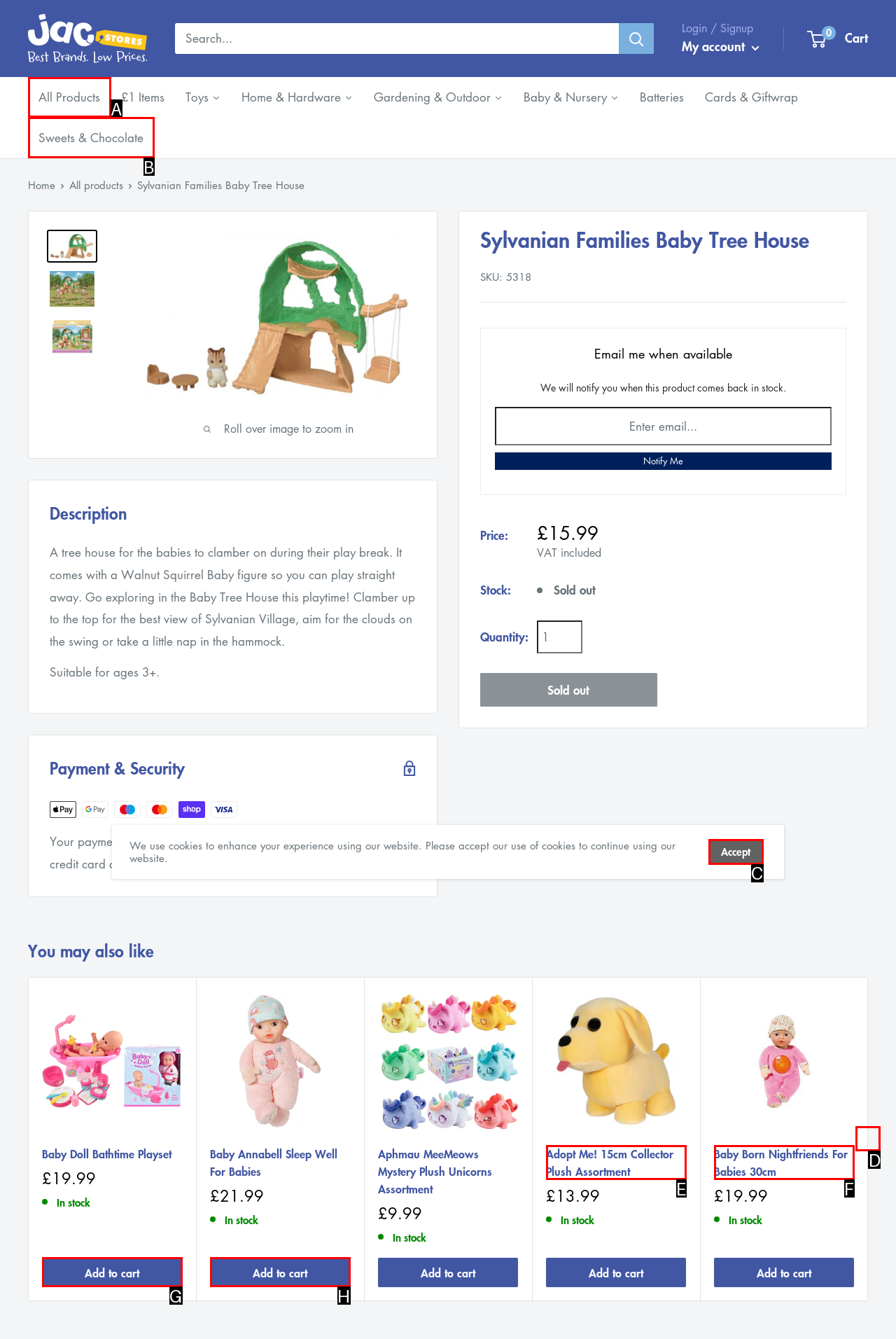Identify which HTML element matches the description: Accept. Answer with the correct option's letter.

C